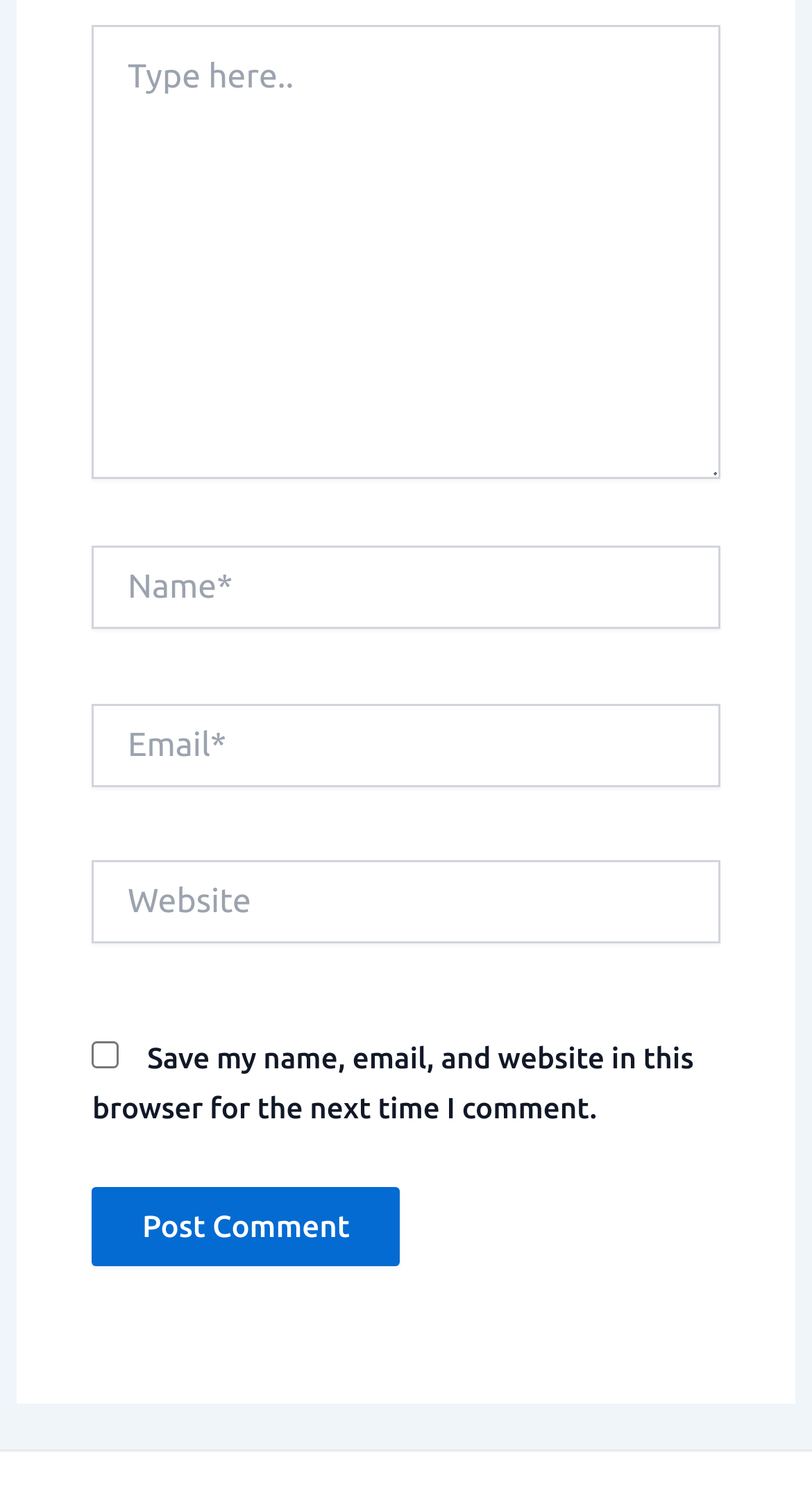Determine the bounding box coordinates for the HTML element mentioned in the following description: "name="submit" value="Post Comment"". The coordinates should be a list of four floats ranging from 0 to 1, represented as [left, top, right, bottom].

[0.114, 0.797, 0.492, 0.851]